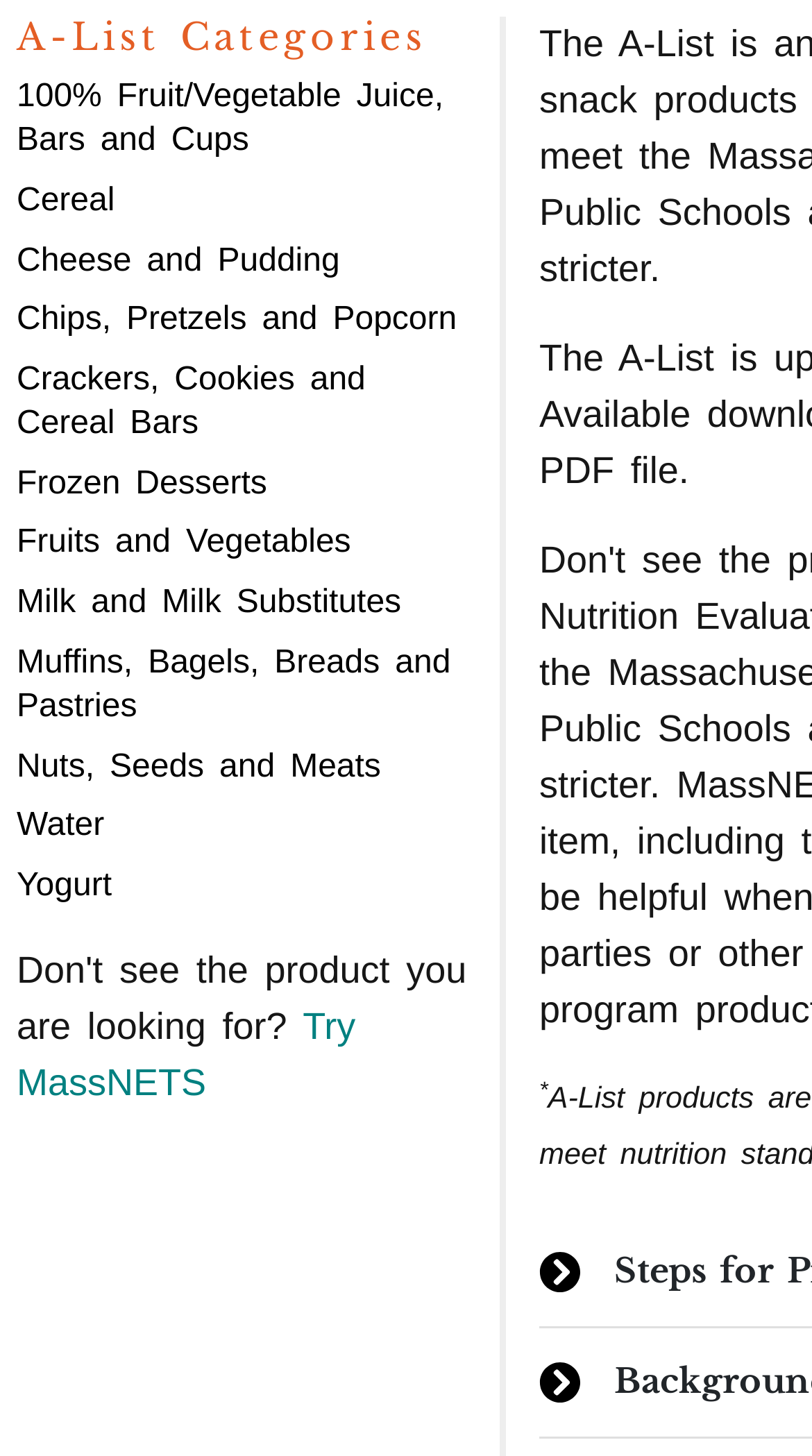Is there a category for milk and milk substitutes? Look at the image and give a one-word or short phrase answer.

Yes